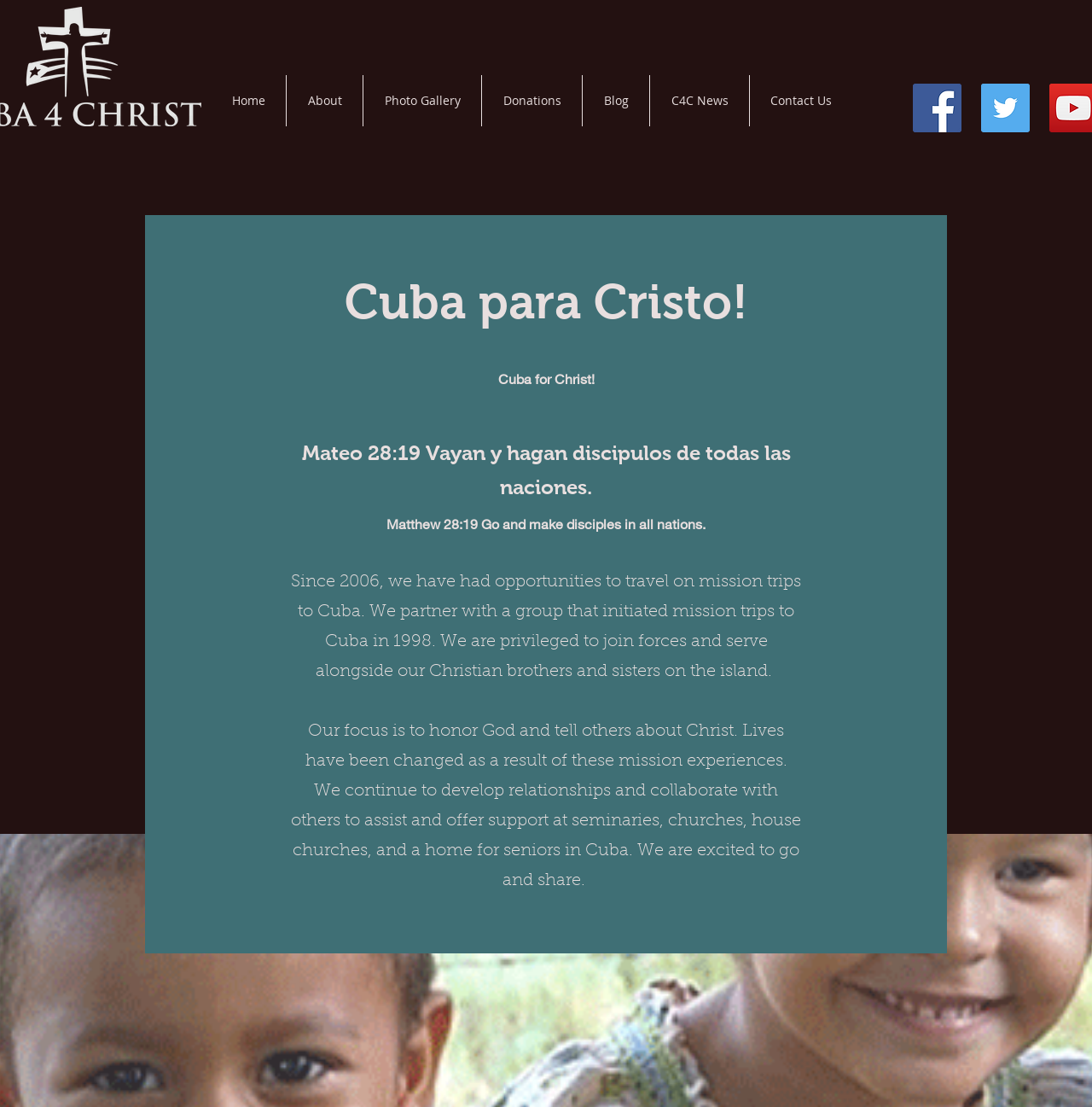Extract the main heading text from the webpage.

Cuba para Cristo!
Cuba for Christ!